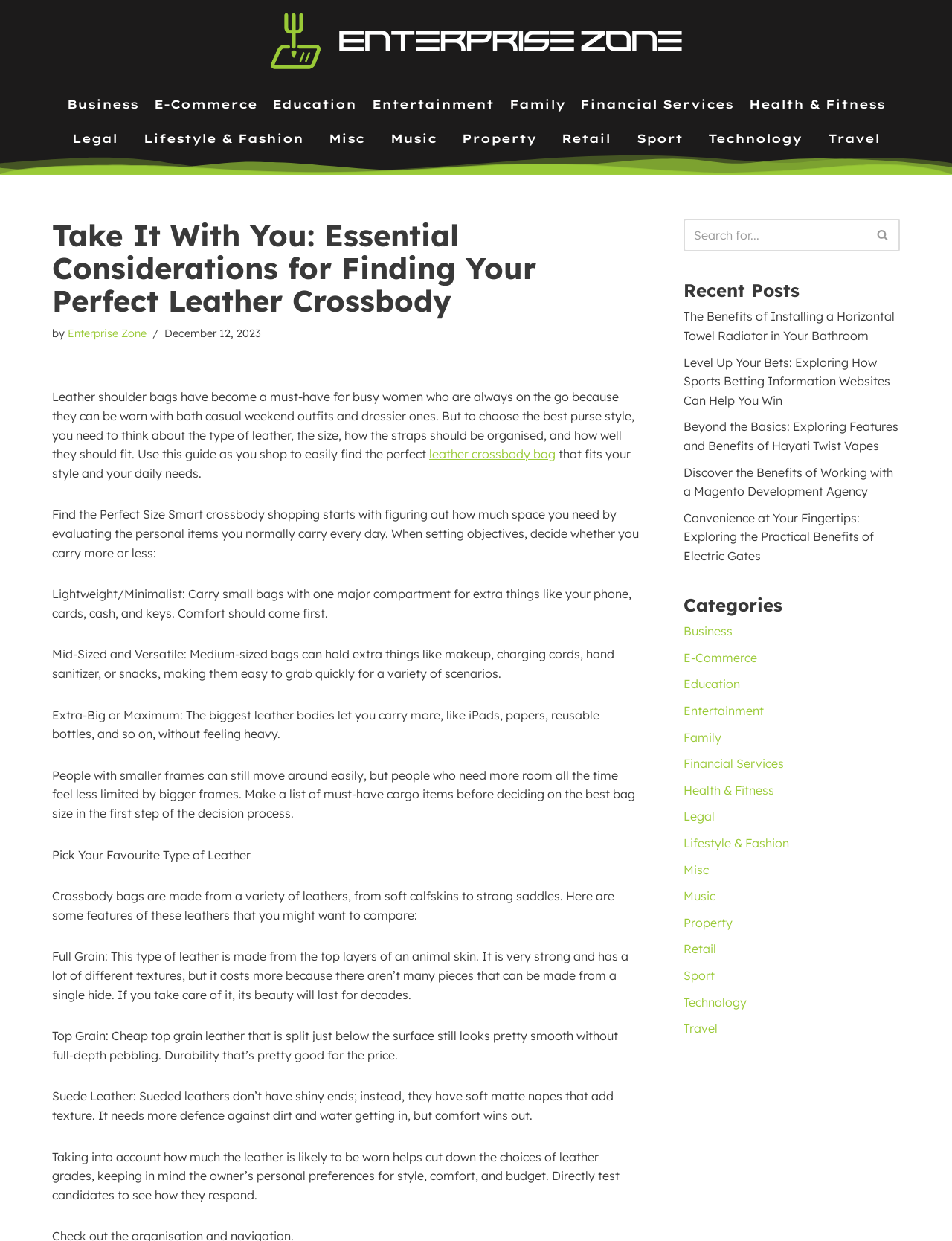Please reply to the following question with a single word or a short phrase:
What is the benefit of a Mid-Sized and Versatile crossbody bag?

It can hold extra things